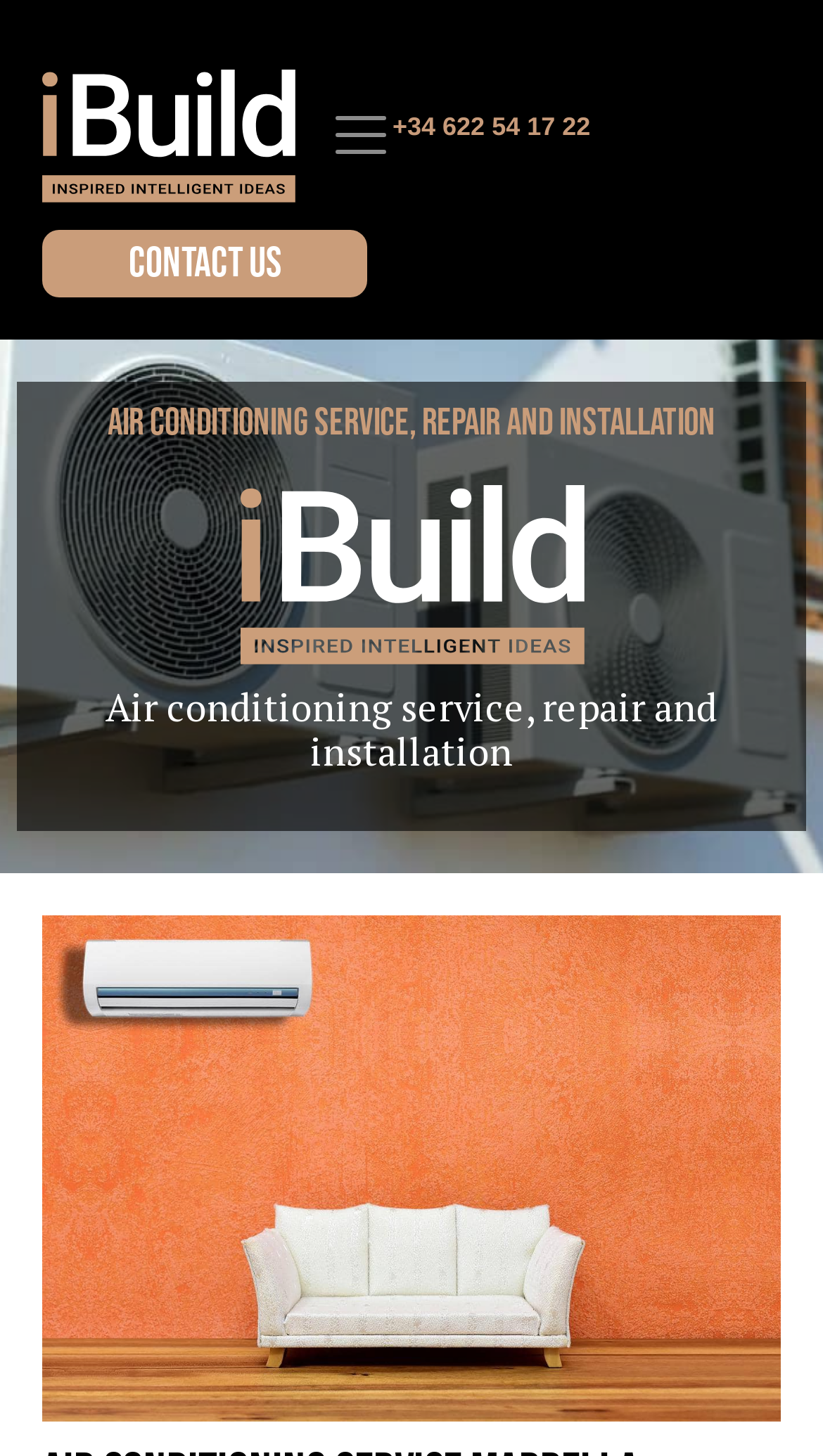Answer the question briefly using a single word or phrase: 
How many navigation links are visible on the webpage?

2